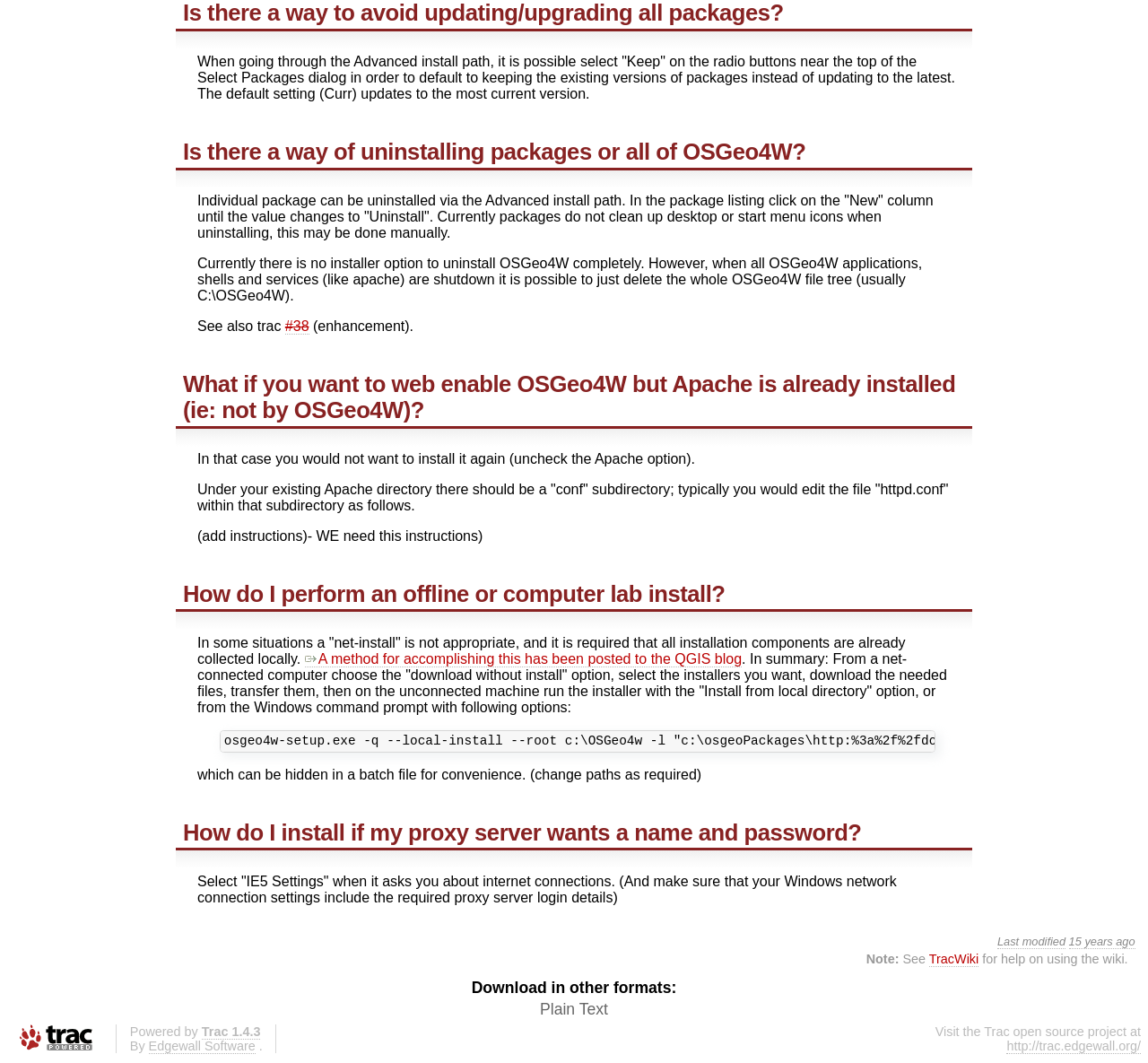Please locate the bounding box coordinates of the element that should be clicked to complete the given instruction: "Click the link to TracWiki".

[0.809, 0.895, 0.853, 0.91]